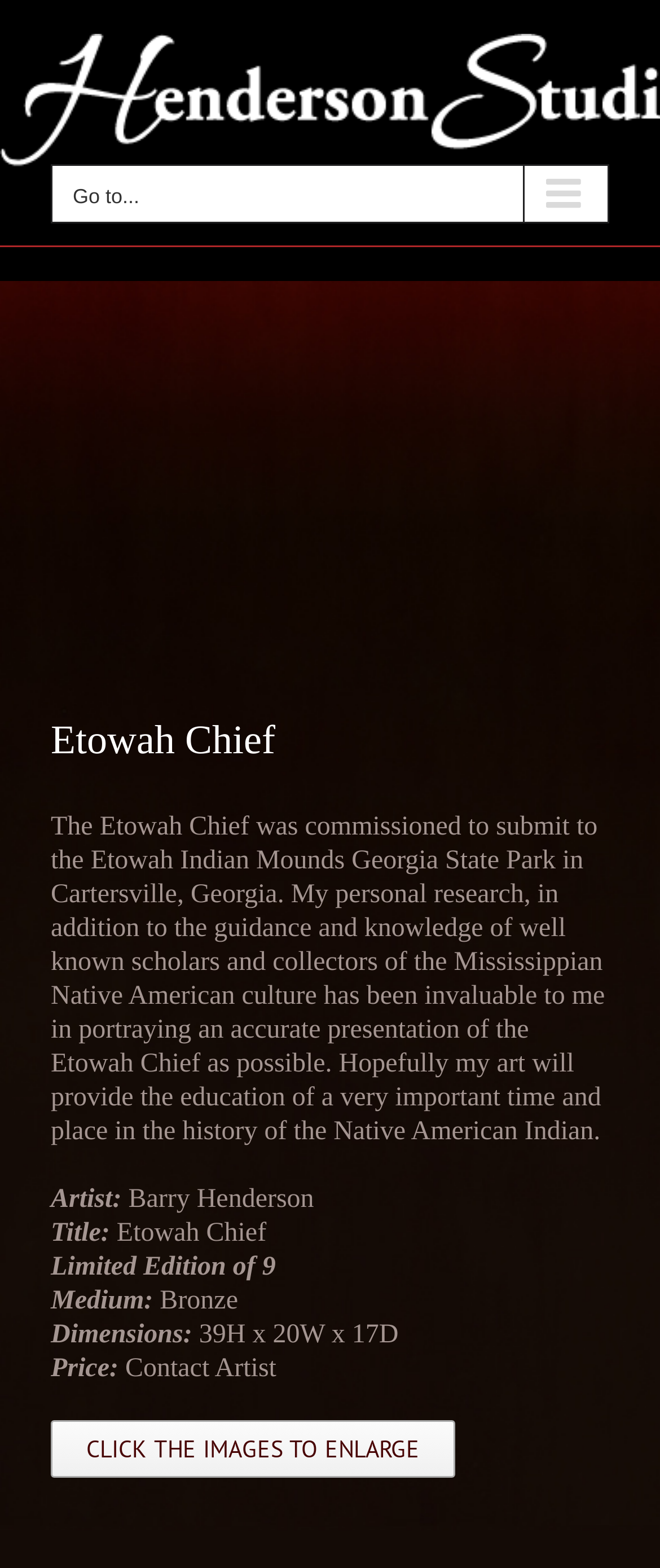Give a one-word or short-phrase answer to the following question: 
What is the height of the Etowah Chief sculpture?

39H